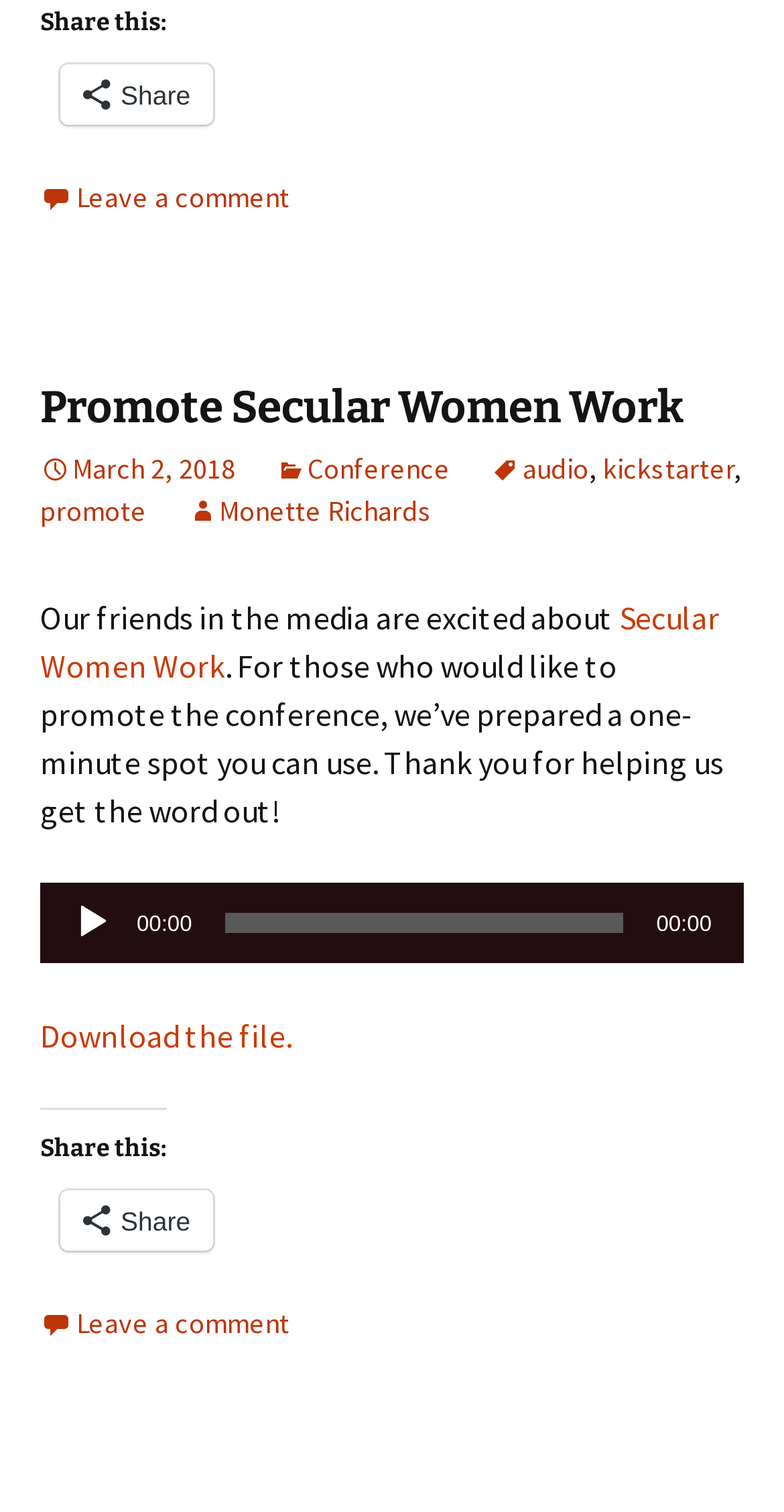What is the function of the slider?
Look at the screenshot and give a one-word or phrase answer.

Time Slider